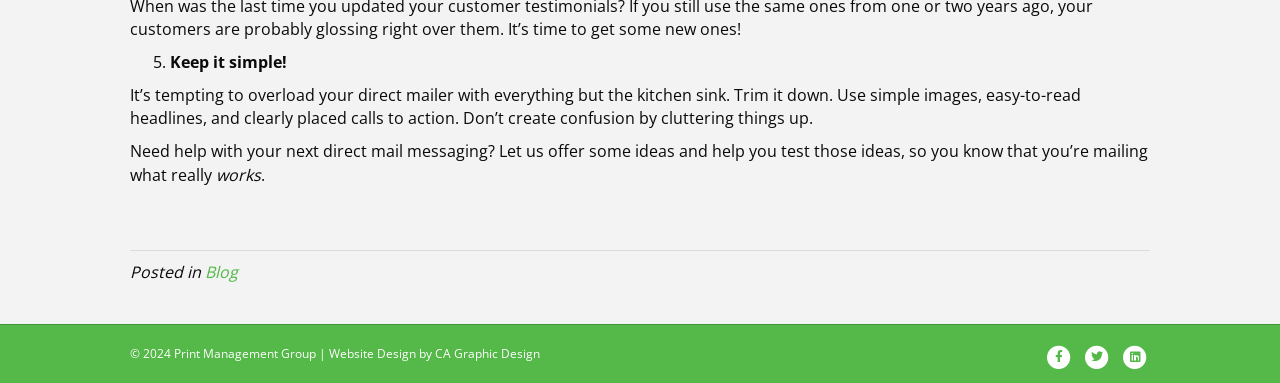How many social media links are there in the footer?
Based on the image, answer the question in a detailed manner.

There are three social media links in the footer, which are Facebook, Twitter, and Linkedin, located at the bottom right corner of the webpage.